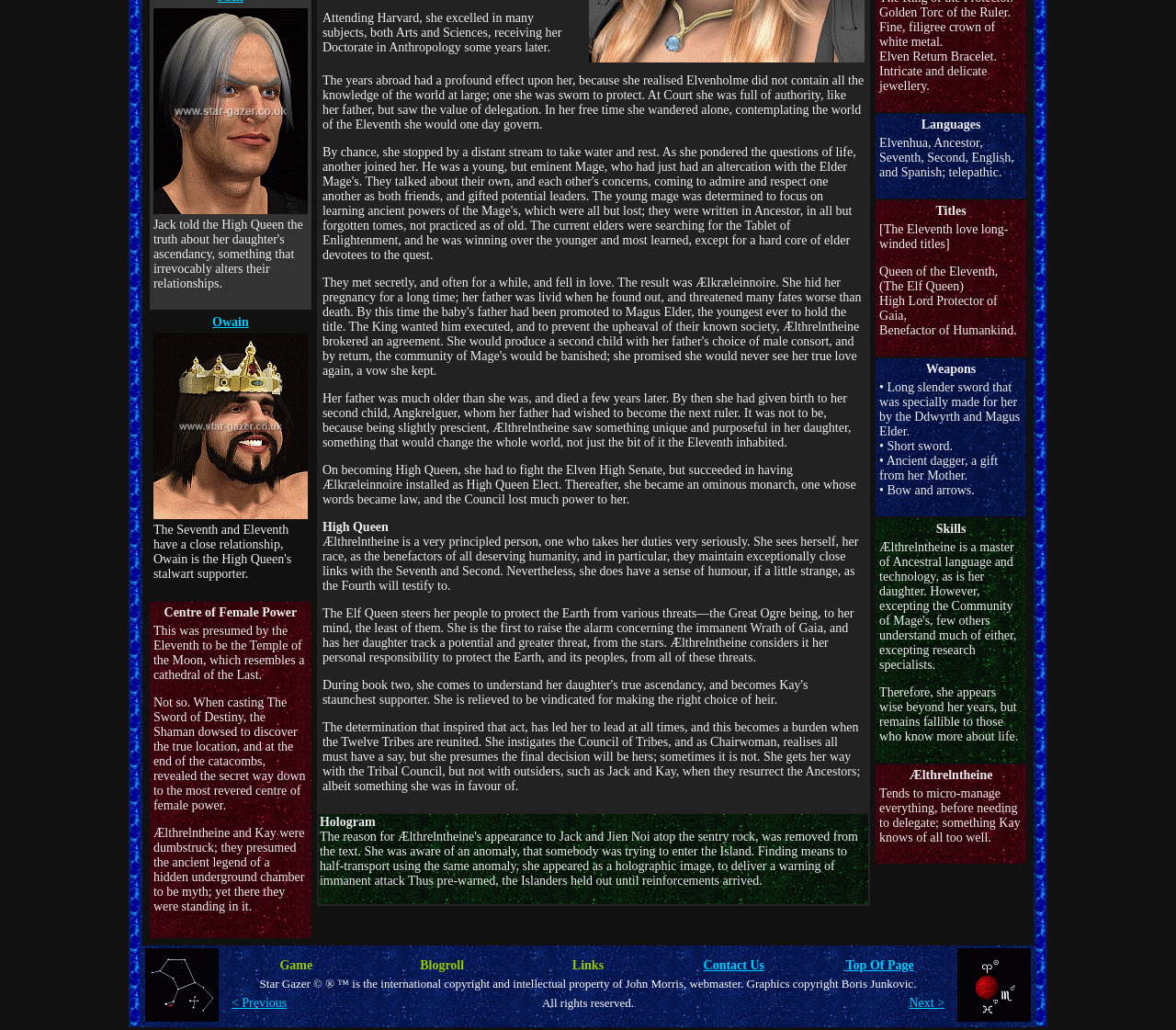Please determine the bounding box of the UI element that matches this description: Quality statement. The coordinates should be given as (top-left x, top-left y, bottom-right x, bottom-right y), with all values between 0 and 1.

None